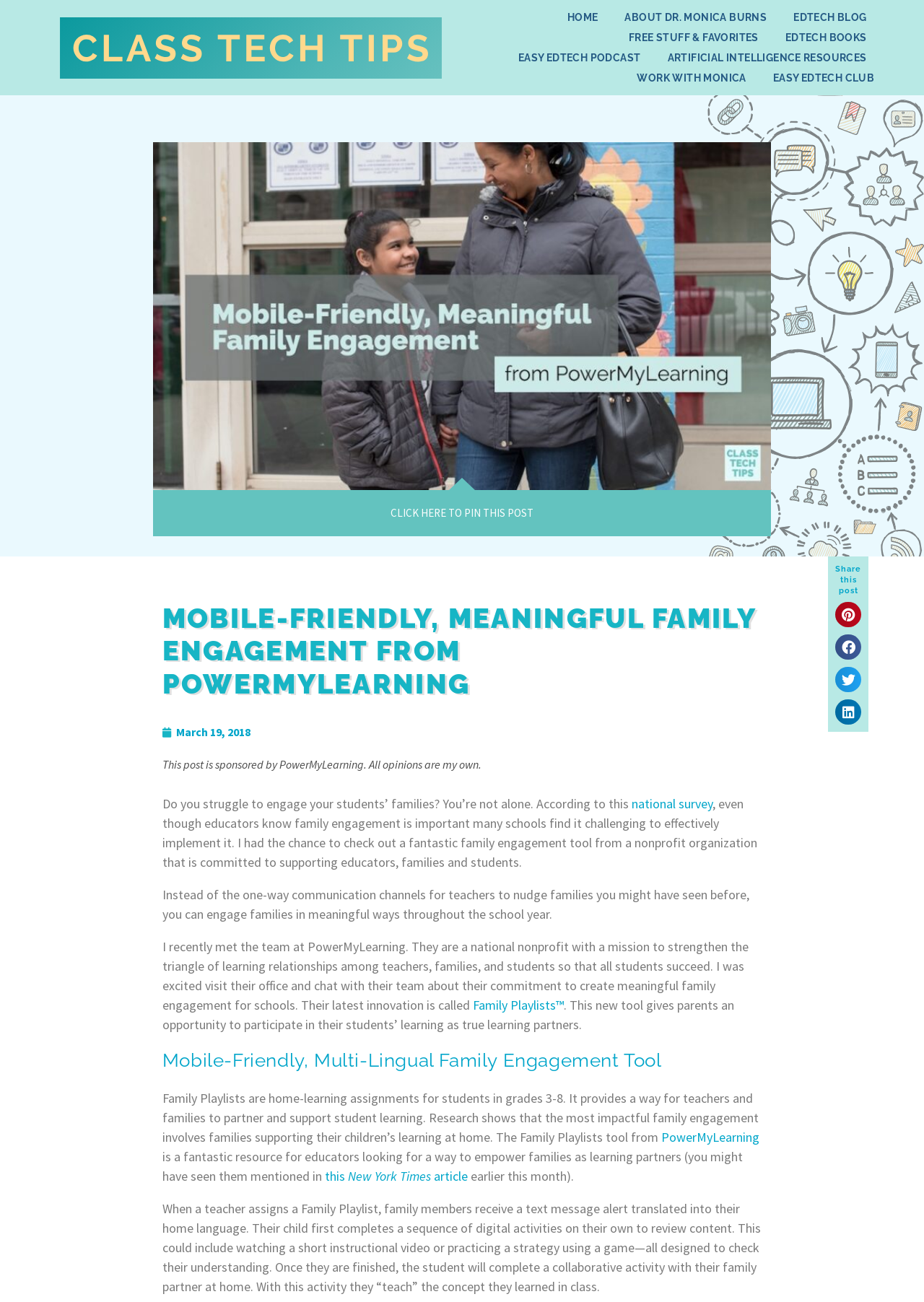What is the name of the EdTech tool?
With the help of the image, please provide a detailed response to the question.

The EdTech tool is mentioned in the article as 'Family Playlists™', which is a new tool from PowerMyLearning that gives parents an opportunity to participate in their students’ learning as true learning partners.